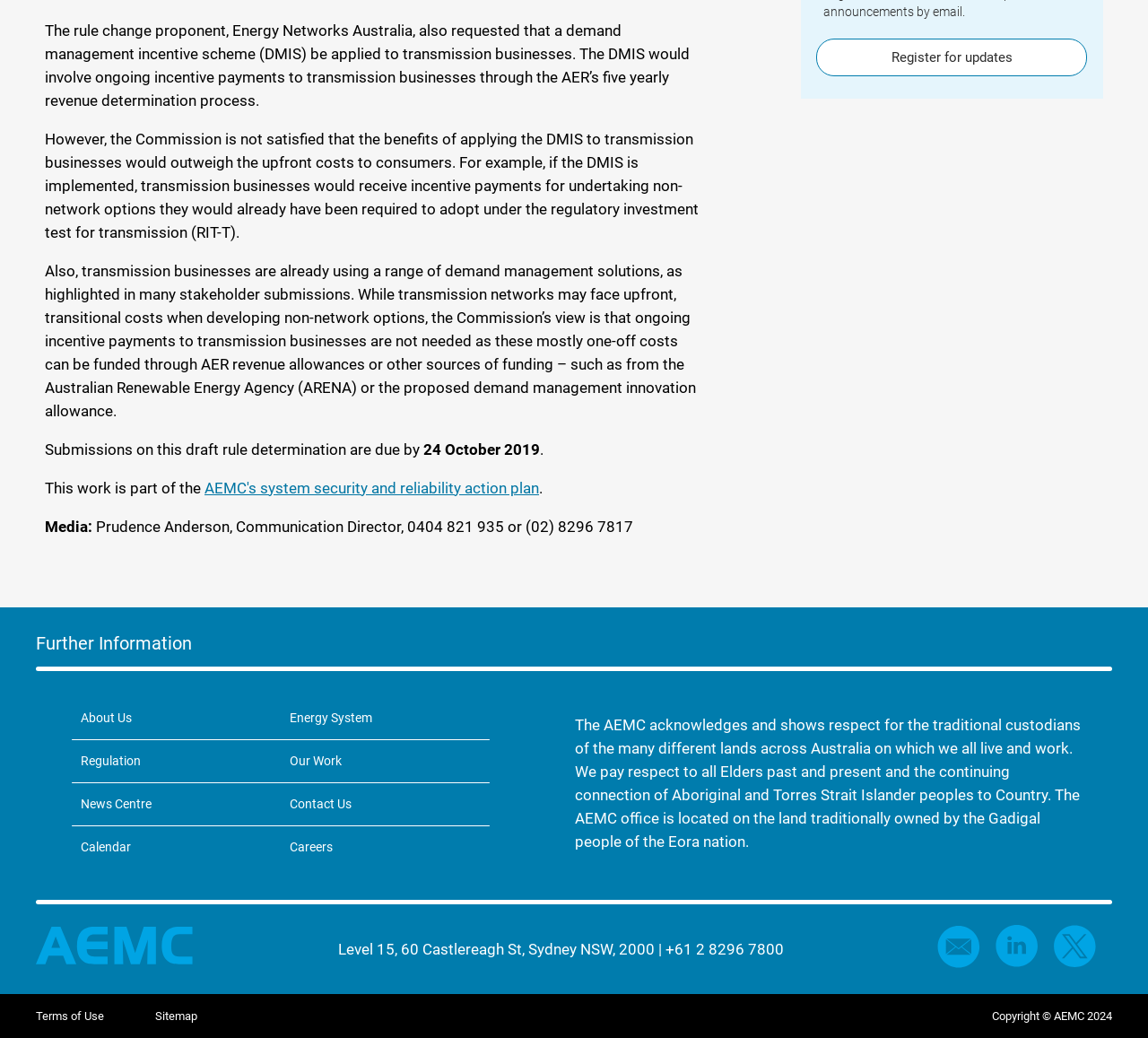Using the description "Our Work", predict the bounding box of the relevant HTML element.

[0.245, 0.713, 0.427, 0.754]